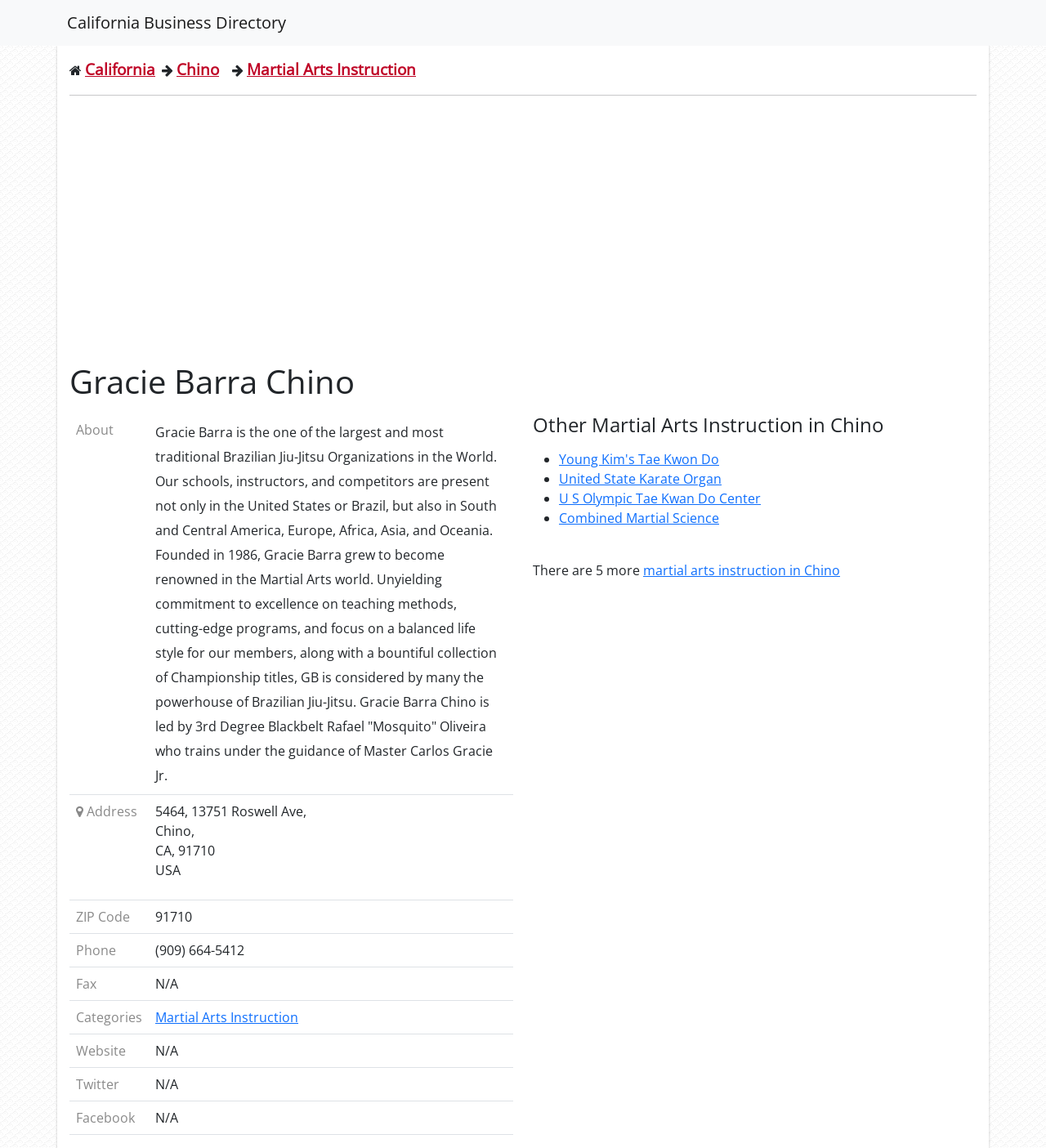Please give a succinct answer to the question in one word or phrase:
How many more martial arts instruction are there in Chino?

5